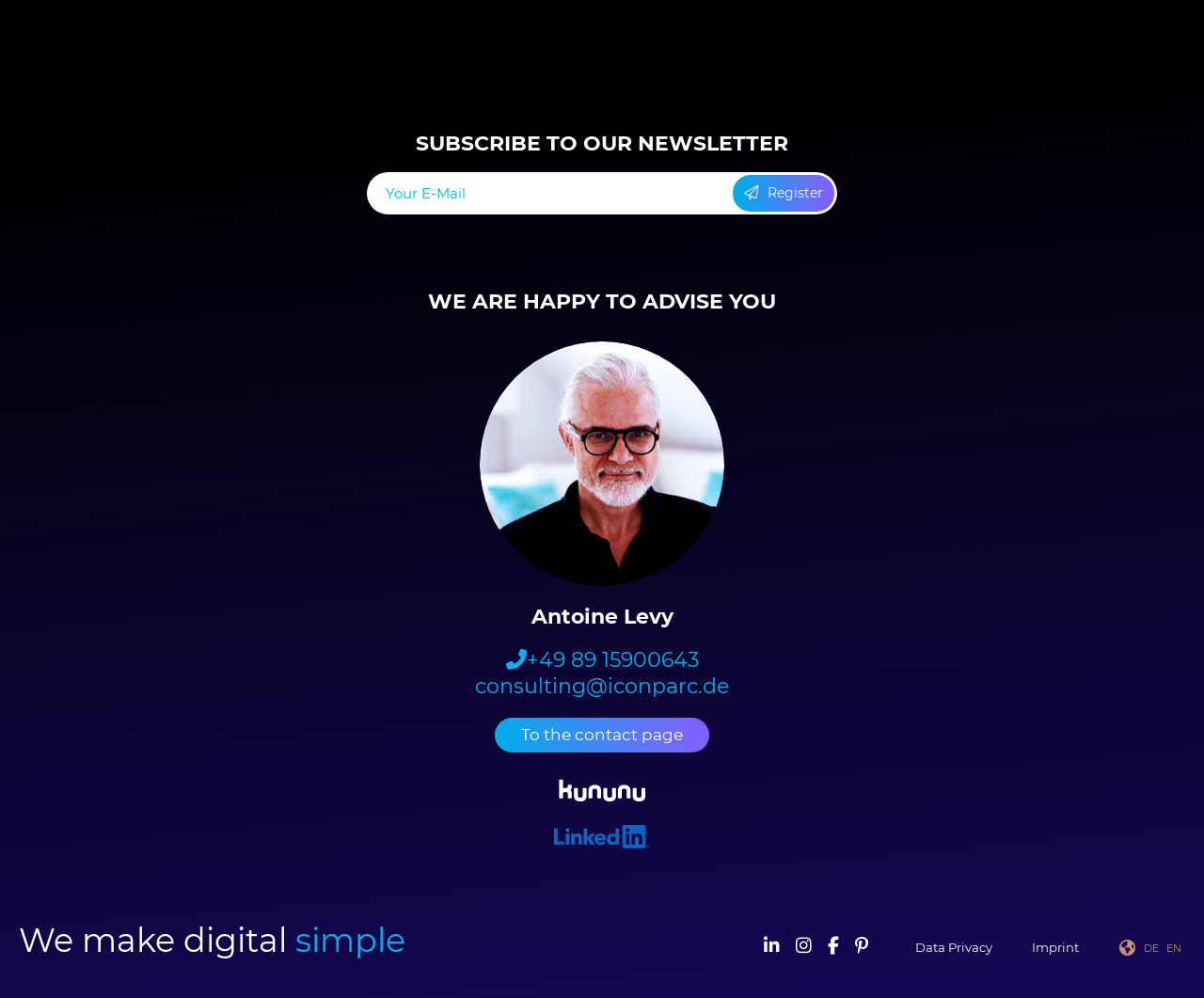Locate the bounding box coordinates of the clickable area to execute the instruction: "Subscribe to newsletter". Provide the coordinates as four float numbers between 0 and 1, represented as [left, top, right, bottom].

[0.238, 0.131, 0.762, 0.158]